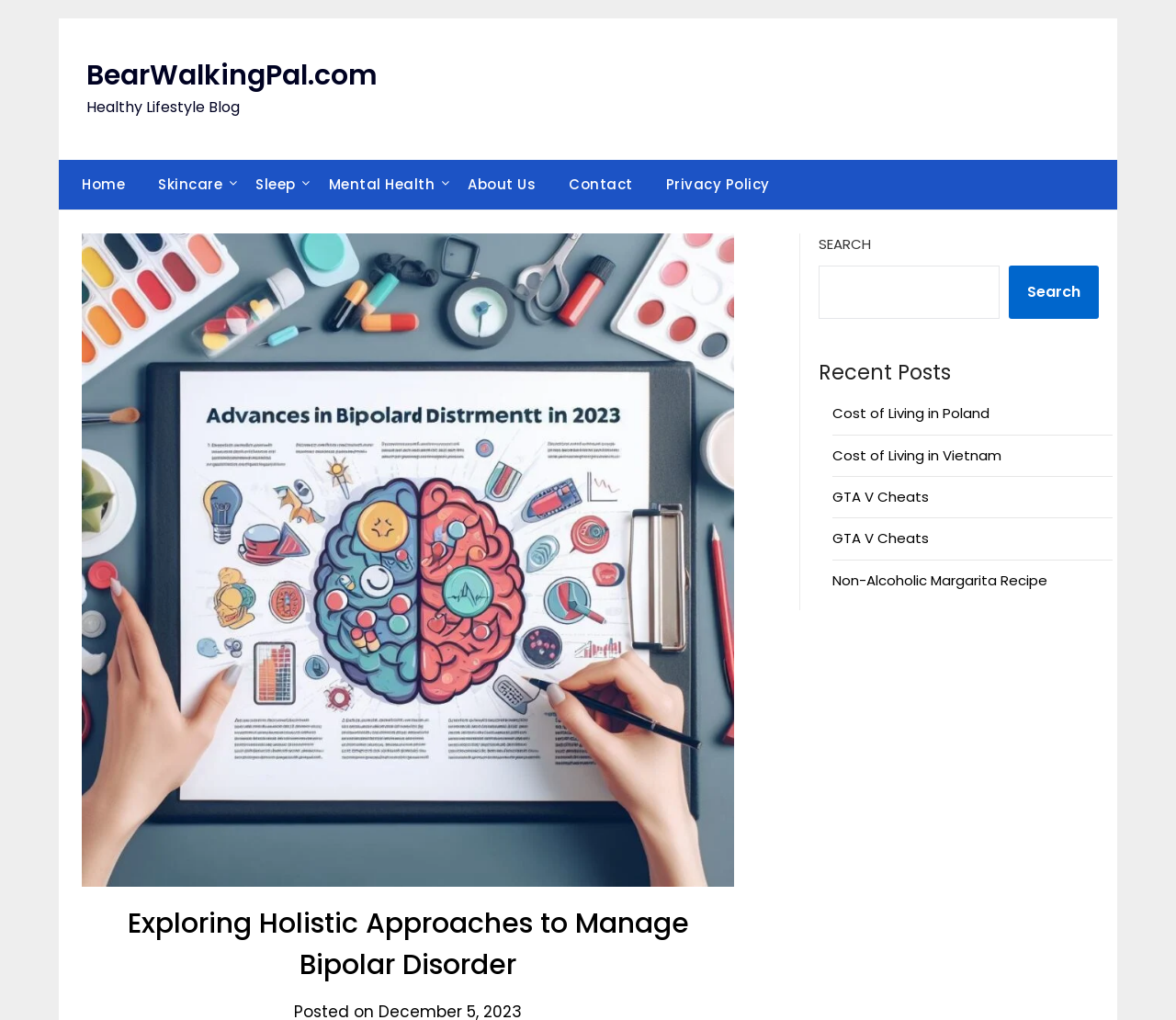Please identify the bounding box coordinates of the element that needs to be clicked to perform the following instruction: "search for something".

[0.696, 0.26, 0.85, 0.312]